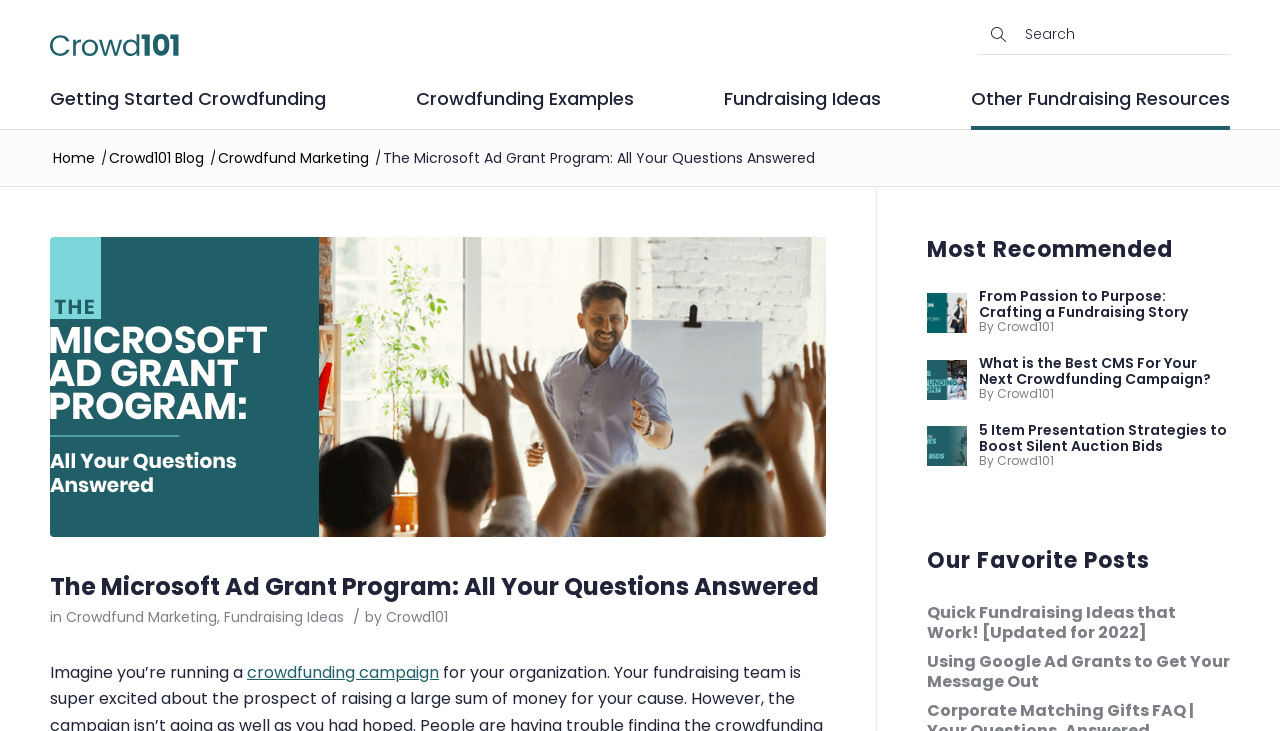Could you highlight the region that needs to be clicked to execute the instruction: "Search for a topic"?

[0.764, 0.019, 0.961, 0.074]